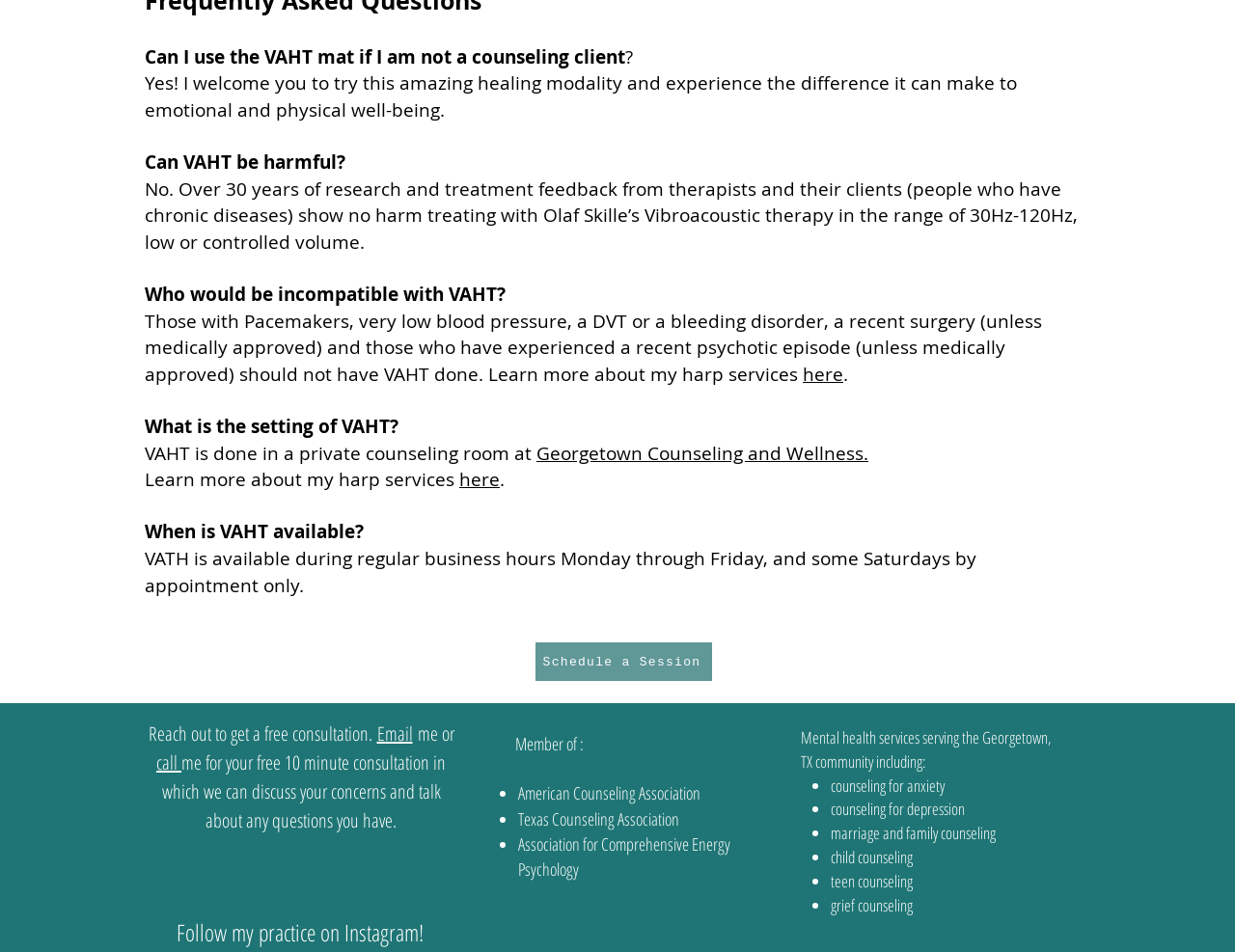Who can use VAHT?
Provide a fully detailed and comprehensive answer to the question.

According to the webpage, anyone can use VAHT, even if they are not a counseling client. However, there are some exceptions, such as those with pacemakers, low blood pressure, or recent surgery.